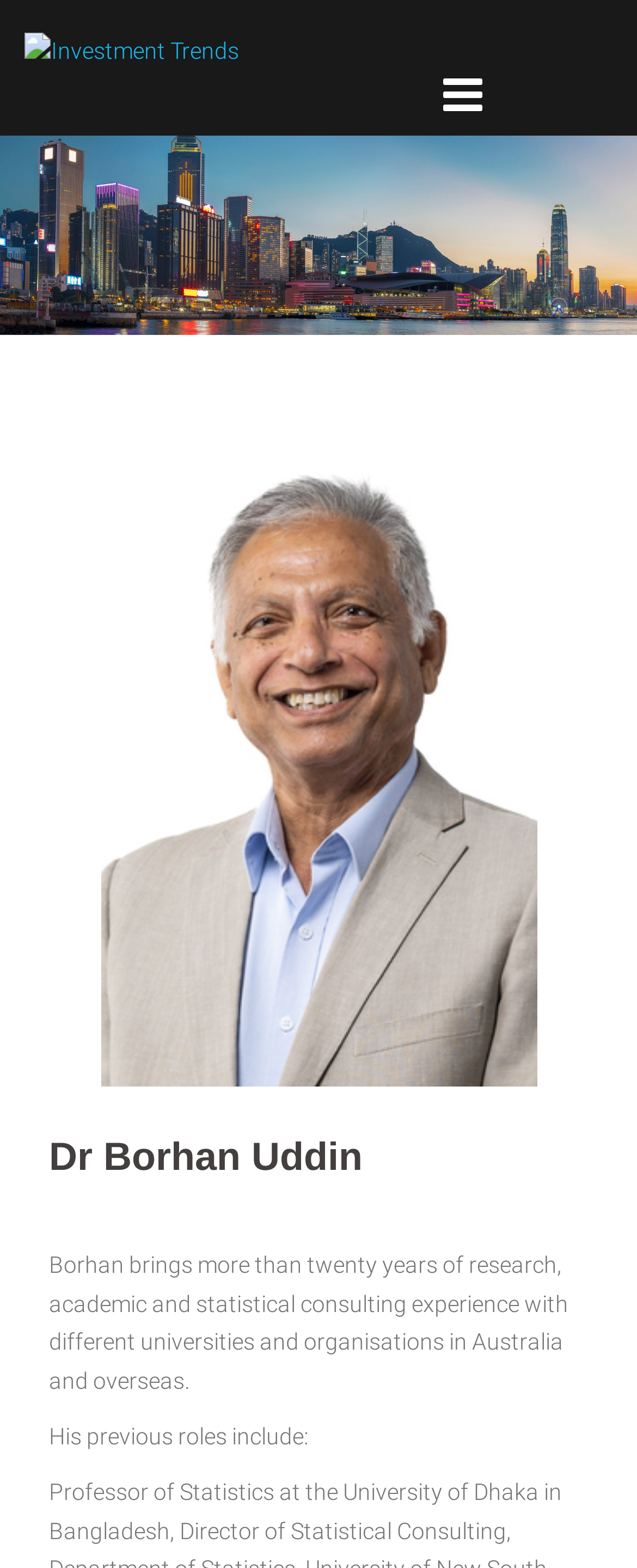How many years of experience does Dr Borhan Uddin have?
Please provide a comprehensive answer based on the details in the screenshot.

The webpage states that Dr Borhan Uddin brings more than twenty years of research, academic and statistical consulting experience, which indicates that he has more than twenty years of experience.